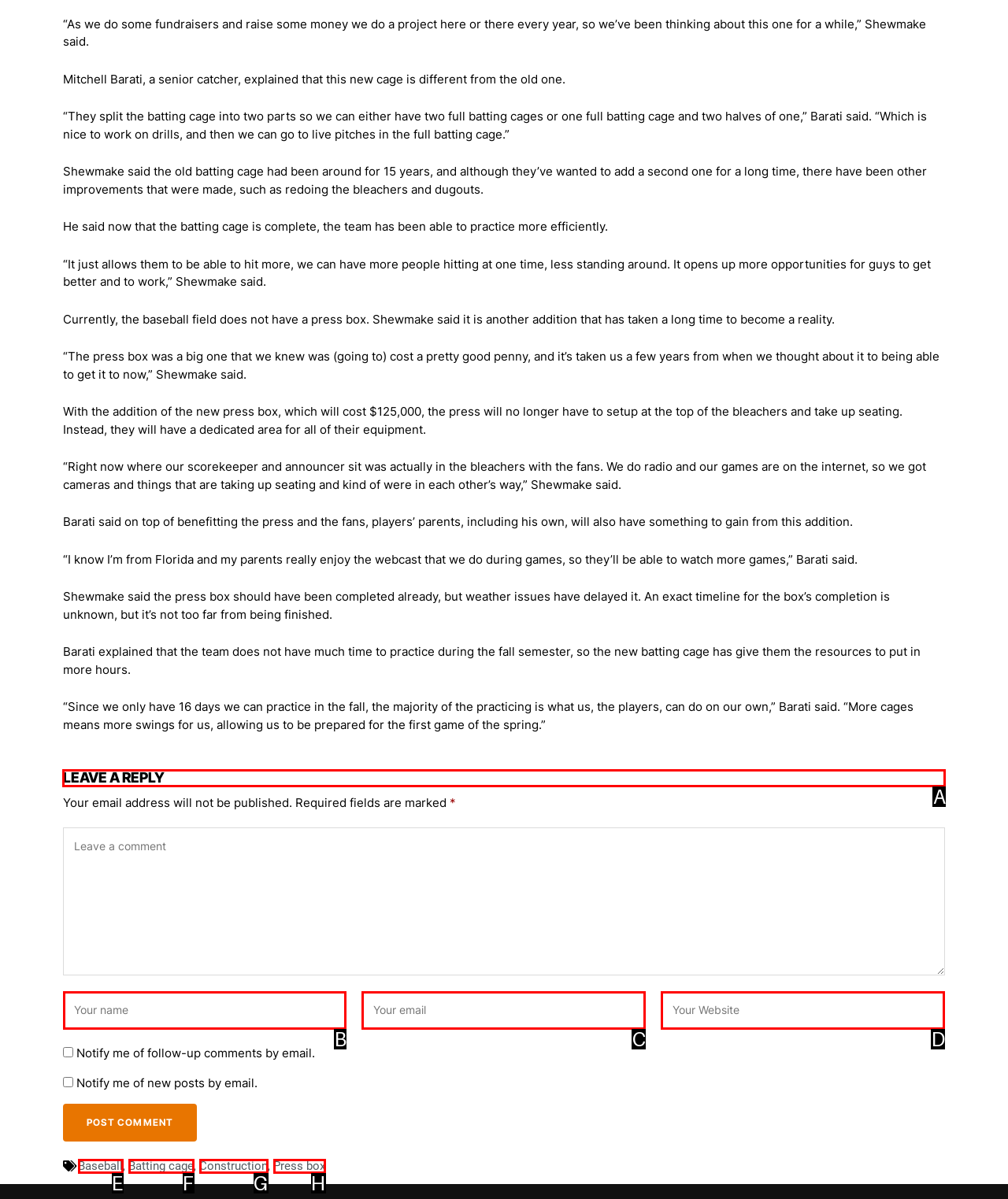For the task: Leave a reply, specify the letter of the option that should be clicked. Answer with the letter only.

A